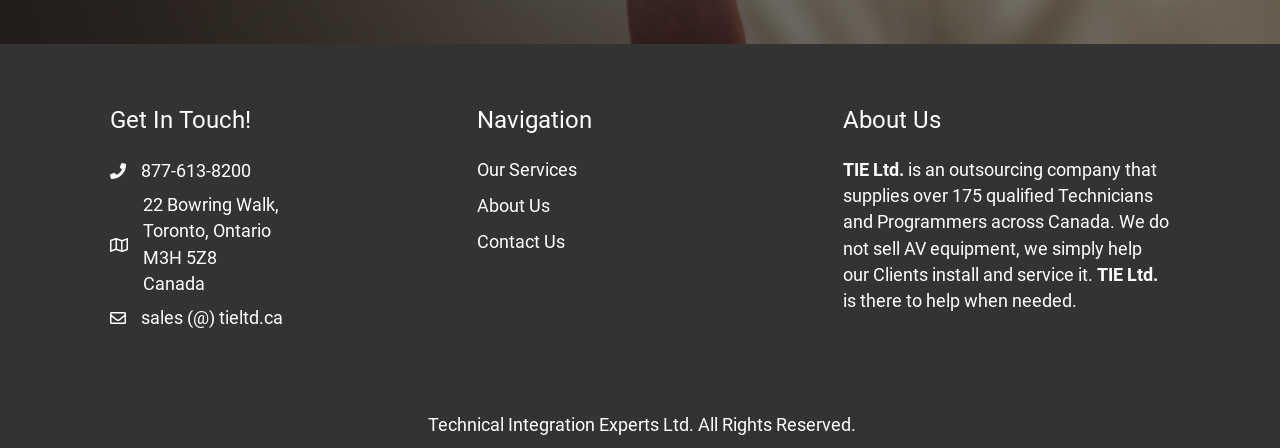Please use the details from the image to answer the following question comprehensively:
What is the company's phone number?

The phone number can be found in the 'Get In Touch!' section, which is a heading element with a link element containing the phone number.